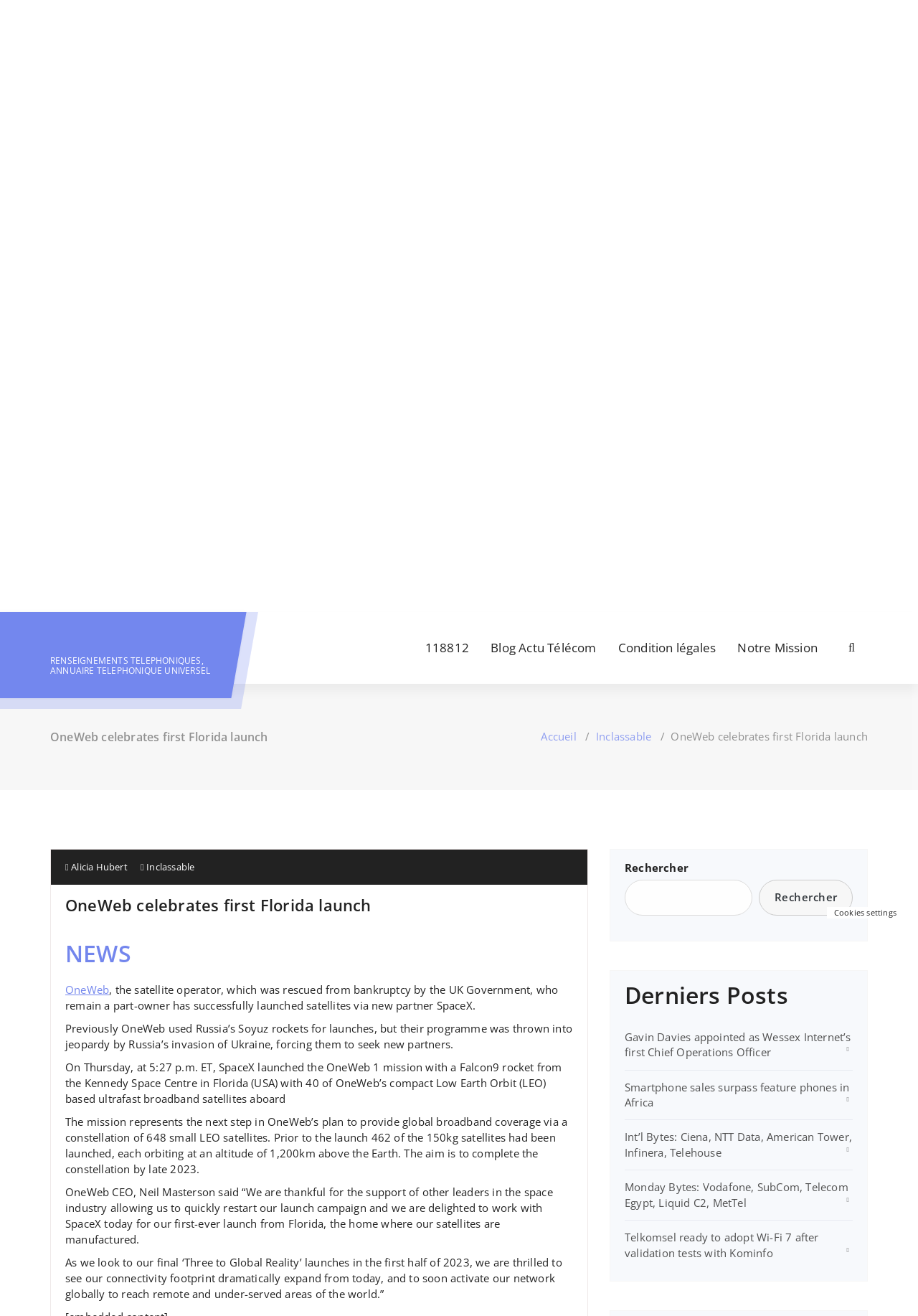Who is the CEO of OneWeb?
Refer to the image and give a detailed response to the question.

The article quotes OneWeb CEO, Neil Masterson, saying 'We are thankful for the support of other leaders in the space industry allowing us to quickly restart our launch campaign and we are delighted to work with SpaceX today for our first-ever launch from Florida...'.